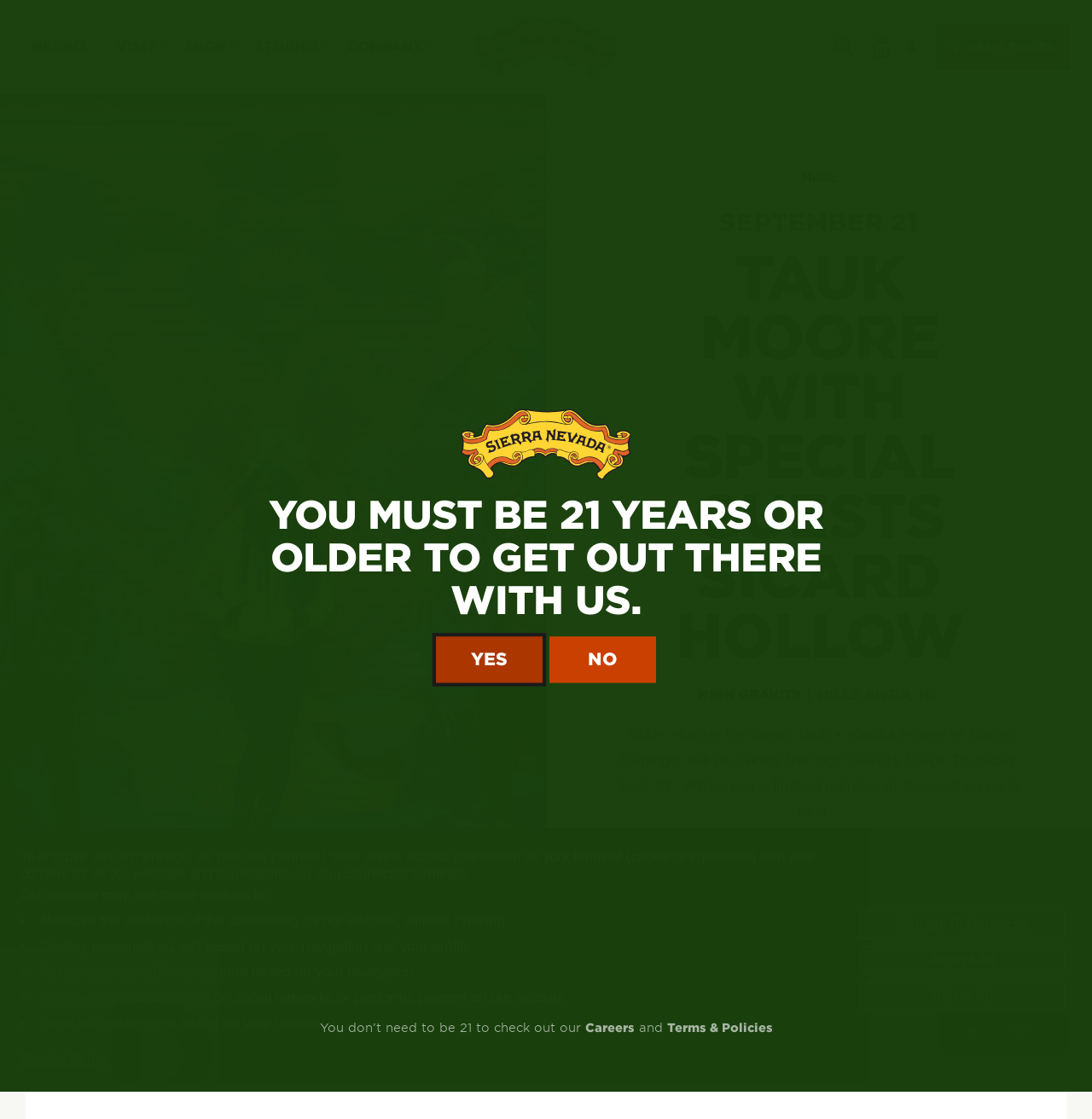Locate the bounding box of the user interface element based on this description: "parent_node: 0".

[0.822, 0.026, 0.851, 0.058]